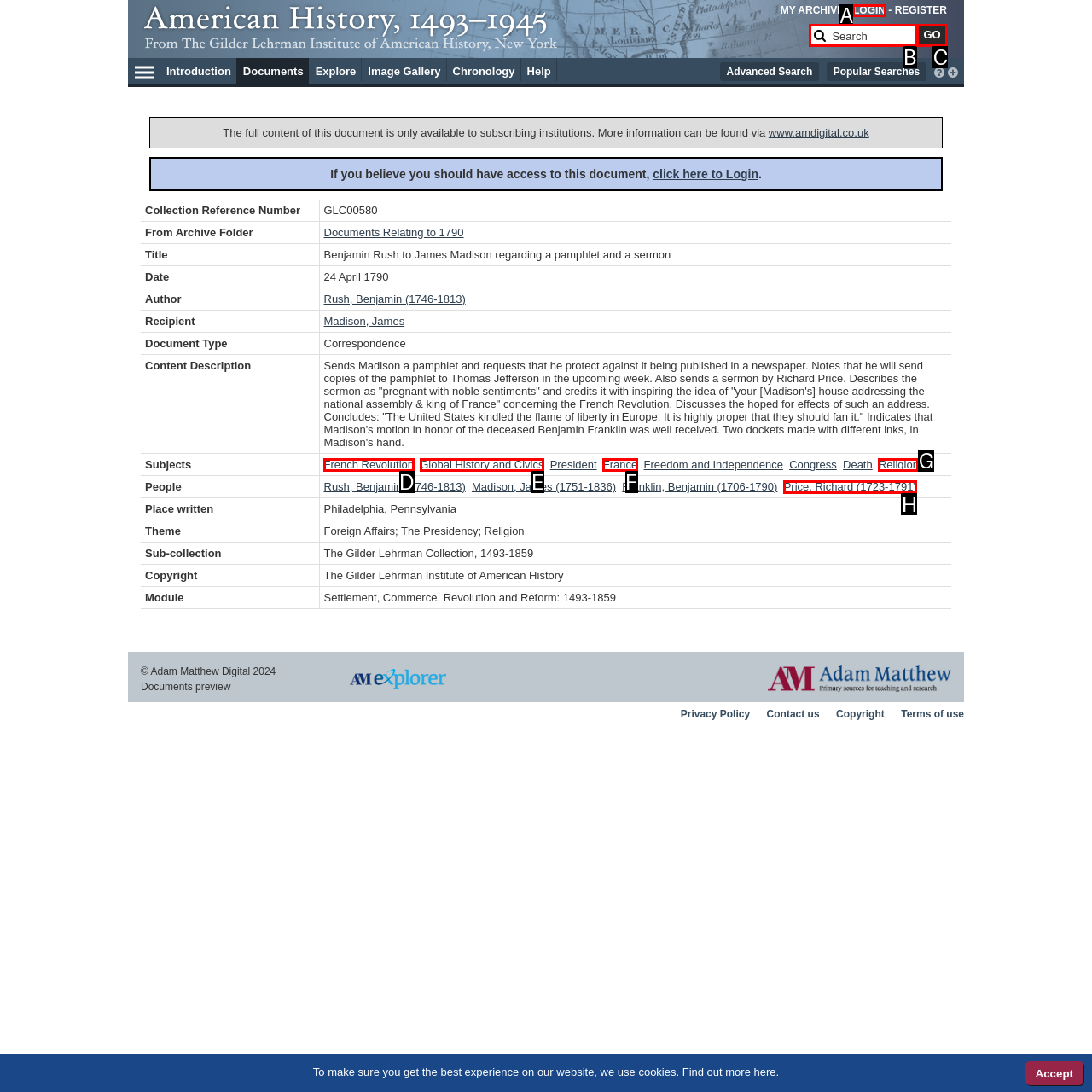Show which HTML element I need to click to perform this task: login Answer with the letter of the correct choice.

A